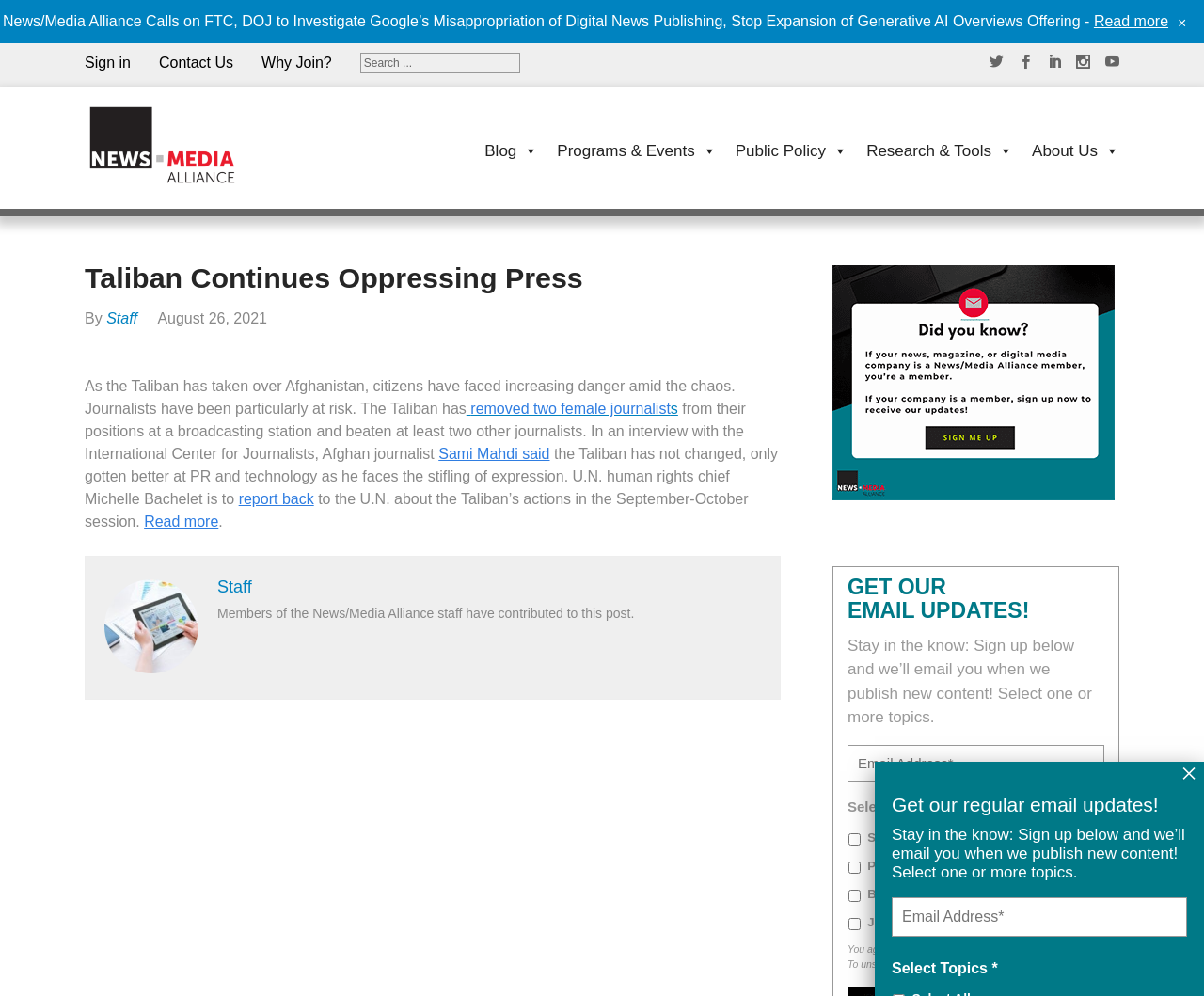What is the position of the 'Search...' textbox?
Please provide a single word or phrase based on the screenshot.

Top right